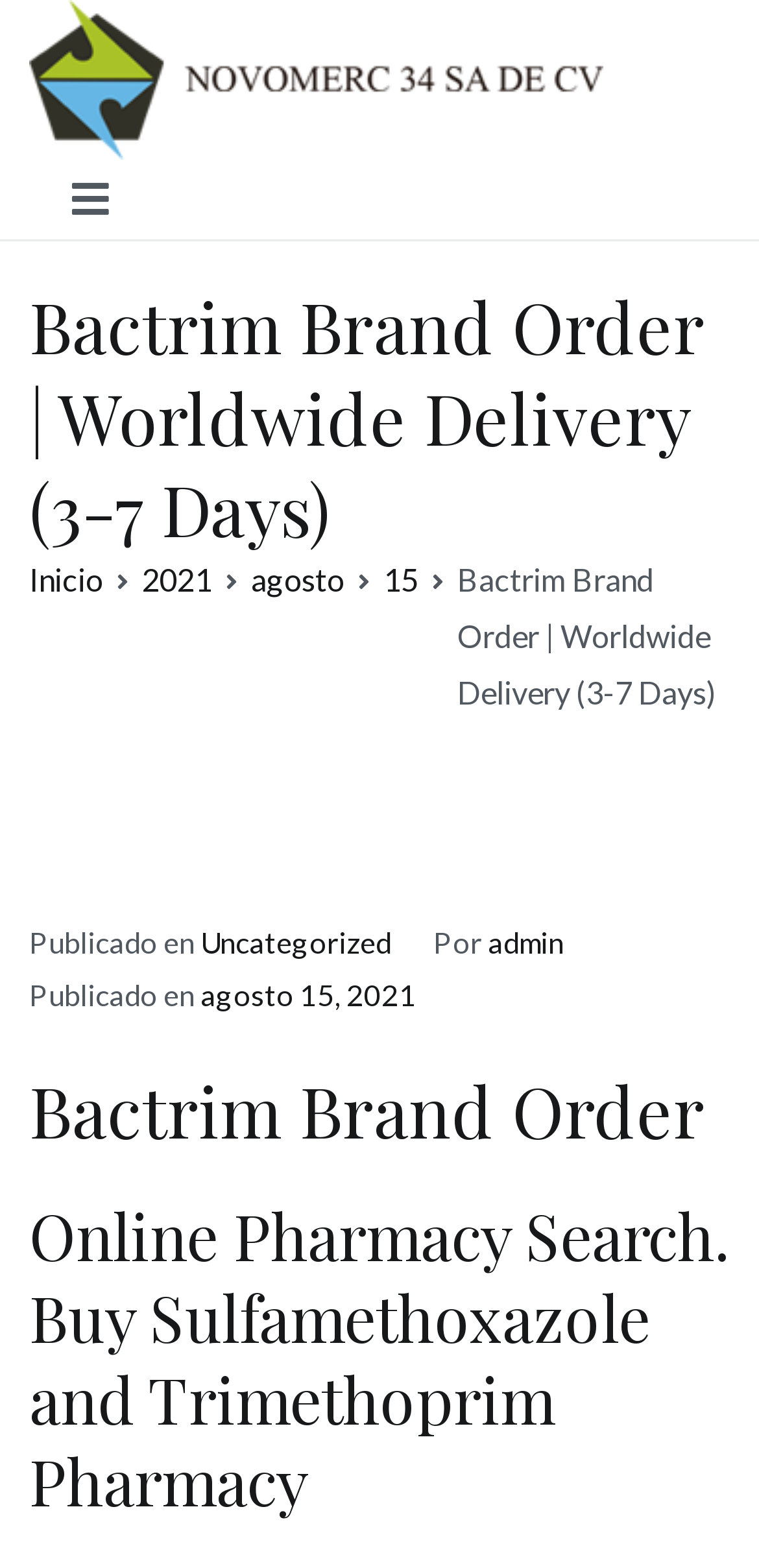Please find the bounding box coordinates of the element's region to be clicked to carry out this instruction: "visit Uncategorized category".

[0.264, 0.589, 0.515, 0.612]